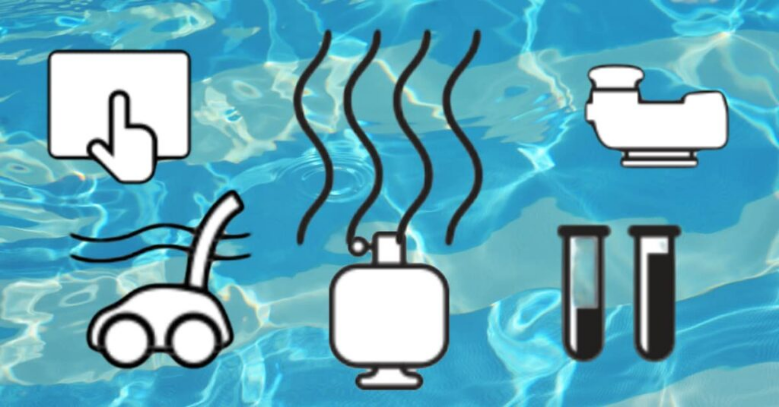Provide an in-depth description of the image.

The image features a graphic illustration relevant to pool maintenance, set against a backdrop of sparkling blue water. It includes several icons that represent essential components and processes in pool care. 

1. An icon depicting a touchscreen interface, suggesting the importance of technology in monitoring or controlling pool systems.
2. A suction cleaner, symbolizing automatic cleaning devices that help maintain pool hygiene by removing debris.
3. Wavy lines that may represent steam or heat, indicating the need for heating systems or thermal management in pool maintenance.
4. A pump icon, essential for circulation and filtration, demonstrating the mechanical aspects of pool upkeep.
5. Two test tubes, which signify water testing and chemistry balancing, crucial for ensuring clean and safe swimming conditions.

Together, these elements visually communicate key aspects of effective pool equipment repair and maintenance as outlined in the accompanying guide from Cox Pools.